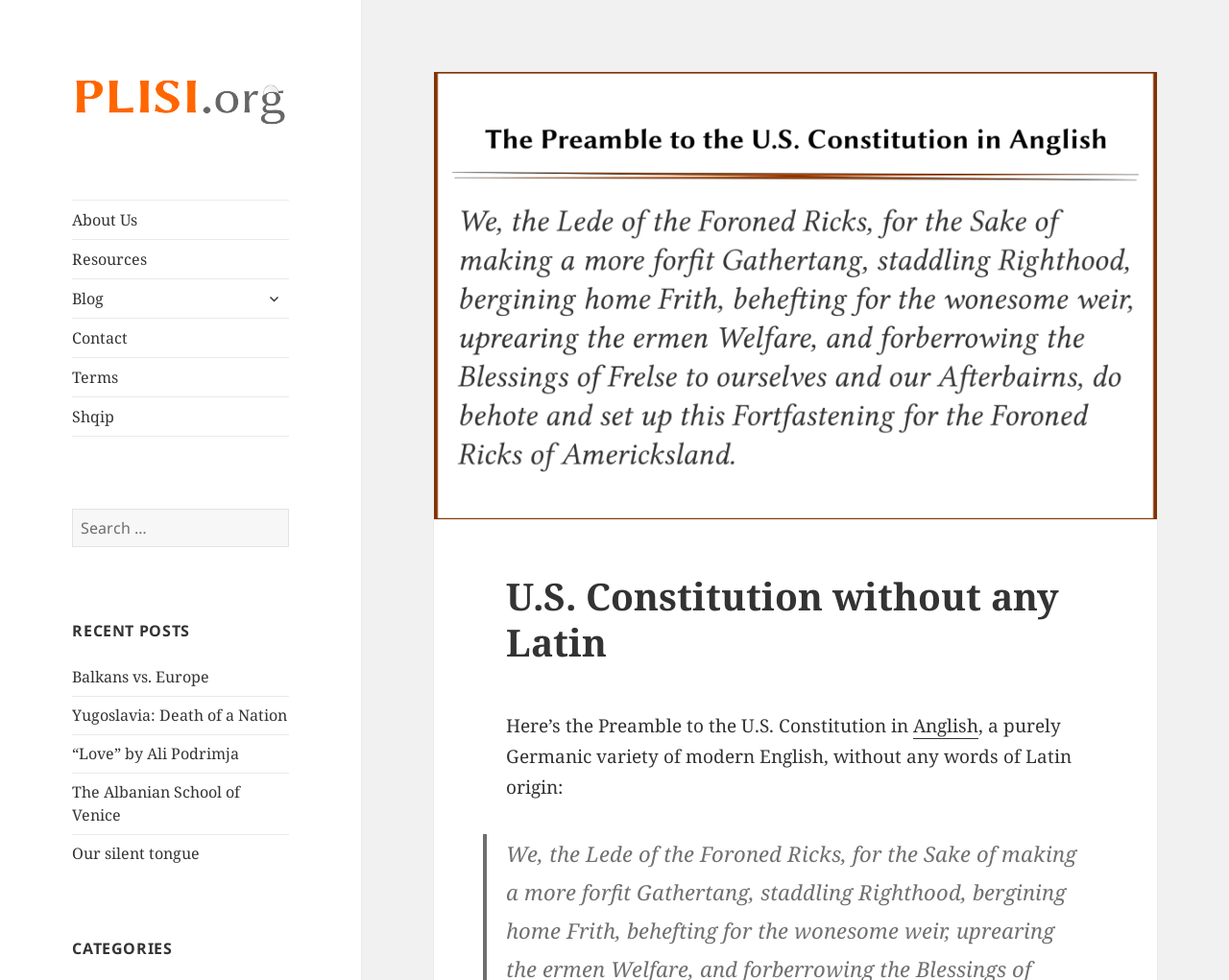What is the category of the post 'Balkans vs. Europe'?
Analyze the image and deliver a detailed answer to the question.

The post 'Balkans vs. Europe' is located under the heading 'RECENT POSTS', which suggests that it is a recent post on the webpage. The heading is located above the post, and it is a clear indication of the category of the post.